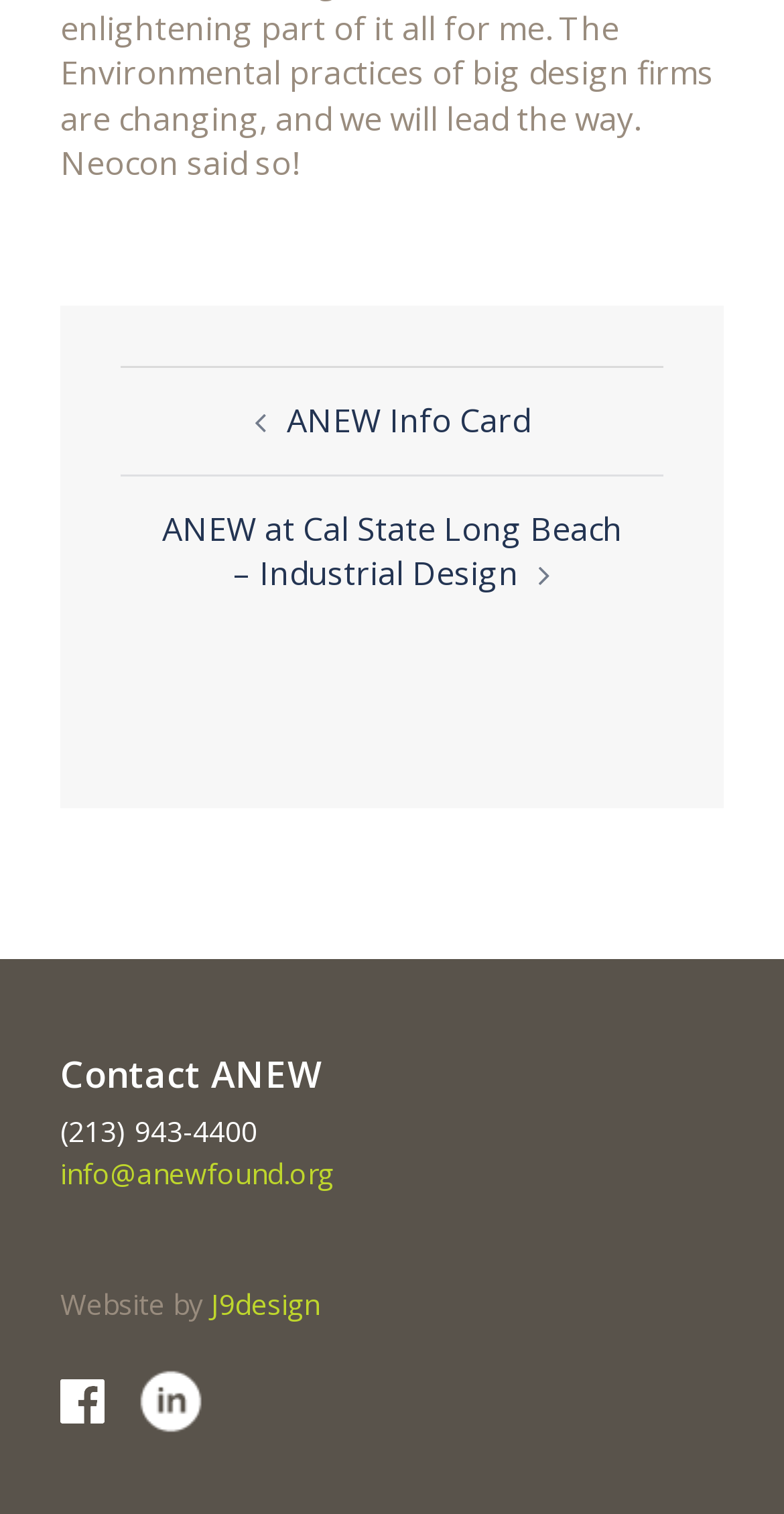What is the text above the phone number?
Using the image, respond with a single word or phrase.

Contact ANEW